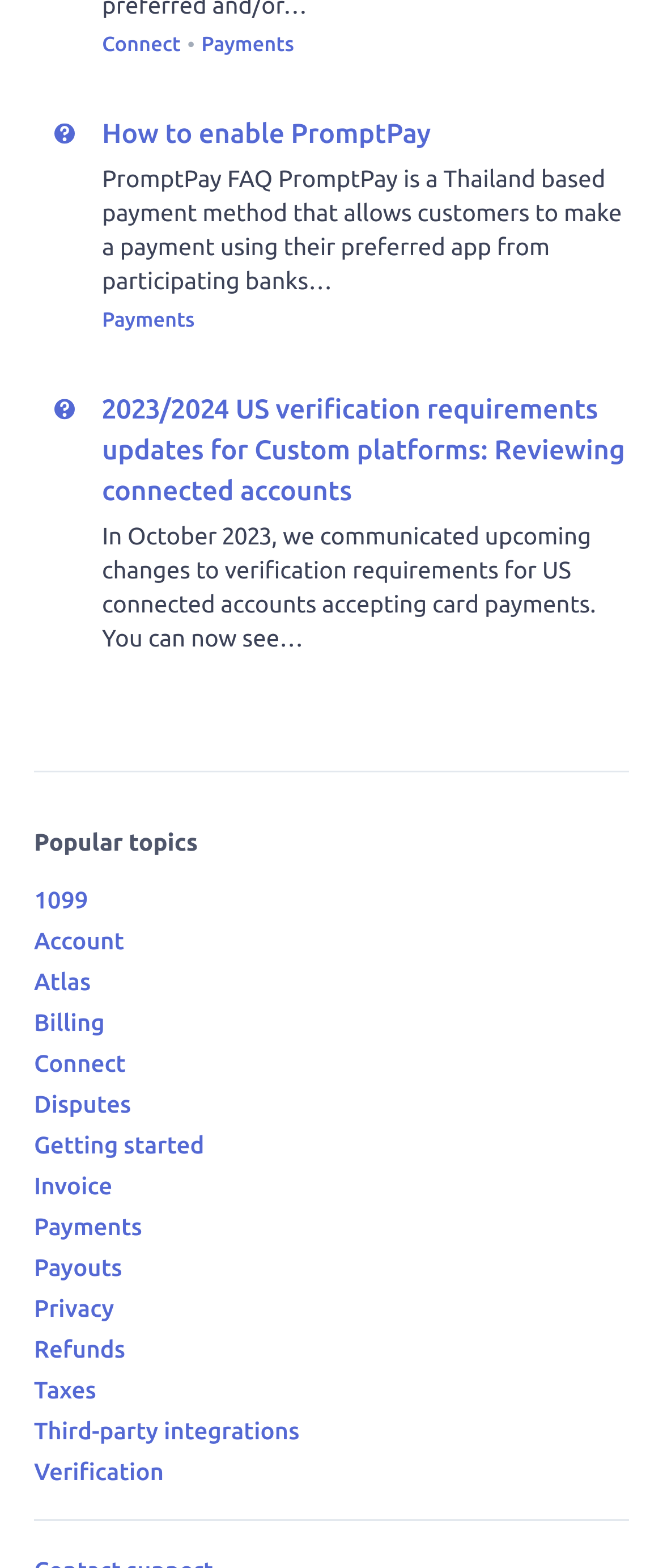Give a succinct answer to this question in a single word or phrase: 
What is the longest link under the 'Popular topics' section?

Third-party integrations